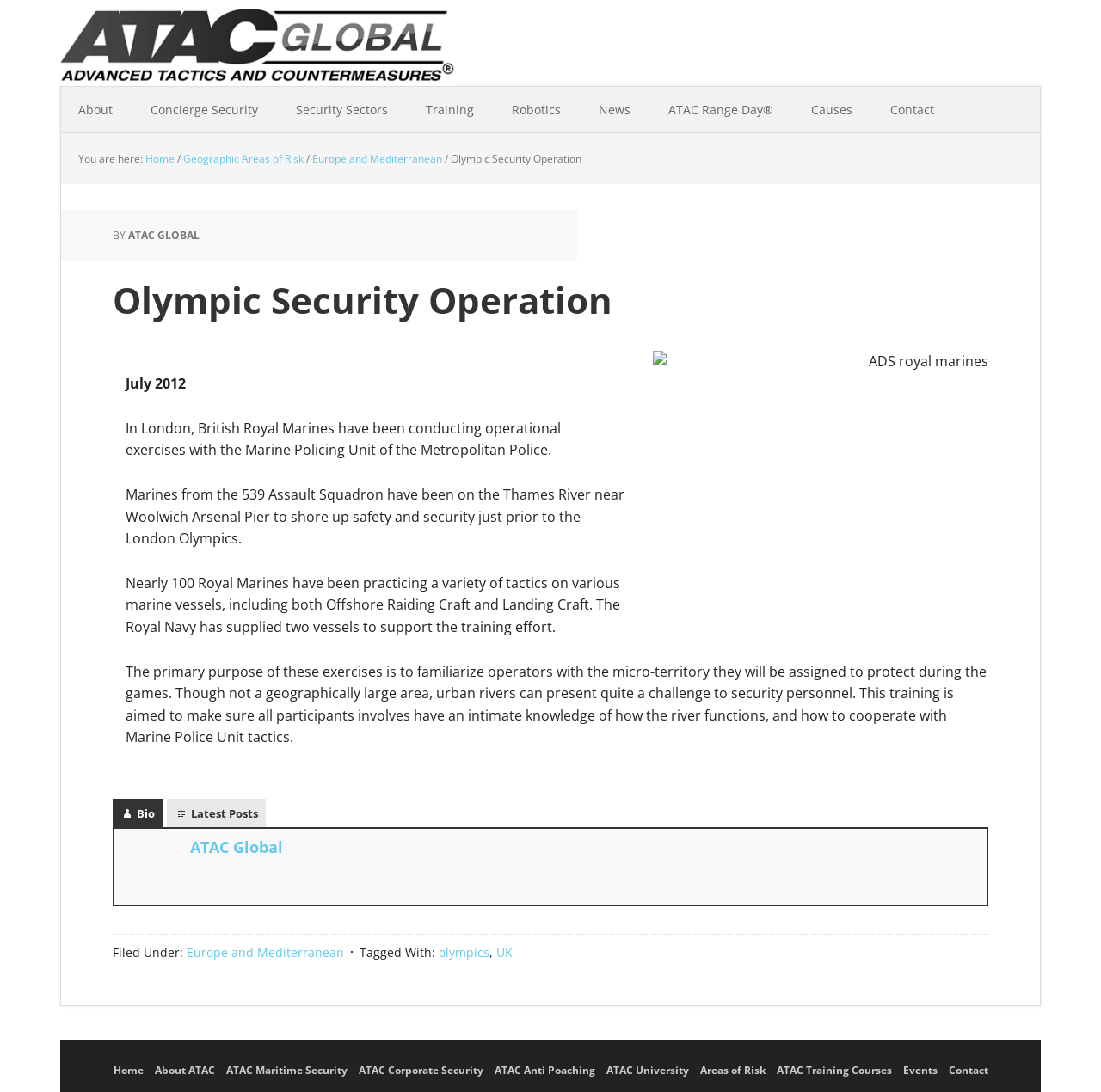Specify the bounding box coordinates of the area that needs to be clicked to achieve the following instruction: "View ATAC Global".

[0.173, 0.768, 0.887, 0.783]